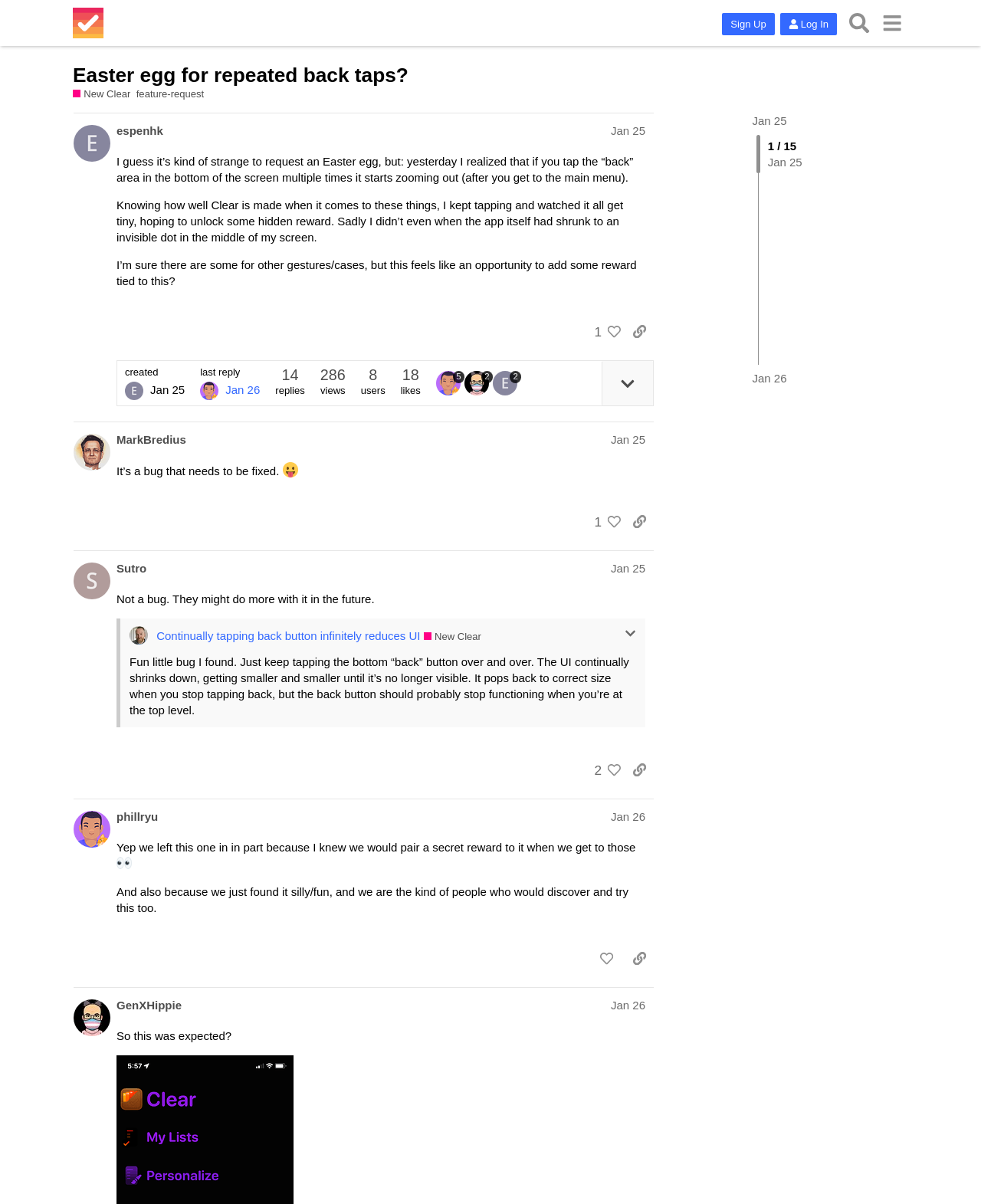Please identify the bounding box coordinates of the area that needs to be clicked to fulfill the following instruction: "Check the replies of the topic 'Phantom update of the CFW 8012'."

None